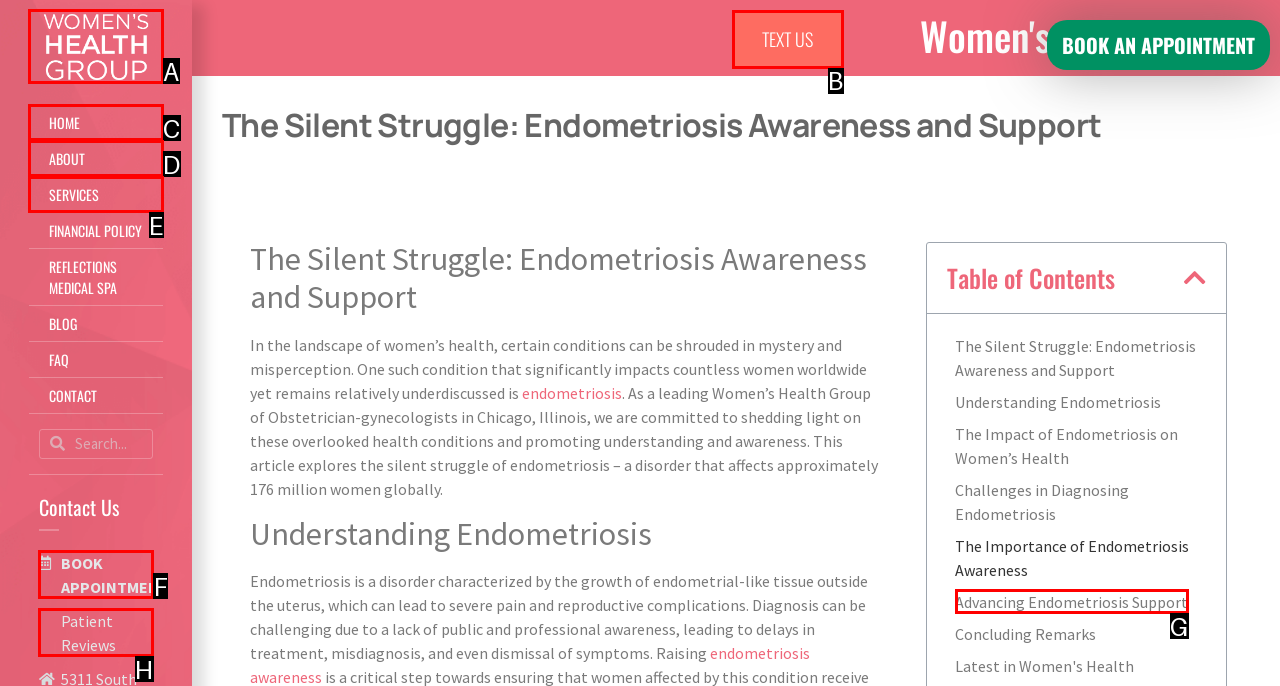Choose the HTML element that should be clicked to accomplish the task: Book an appointment. Answer with the letter of the chosen option.

F